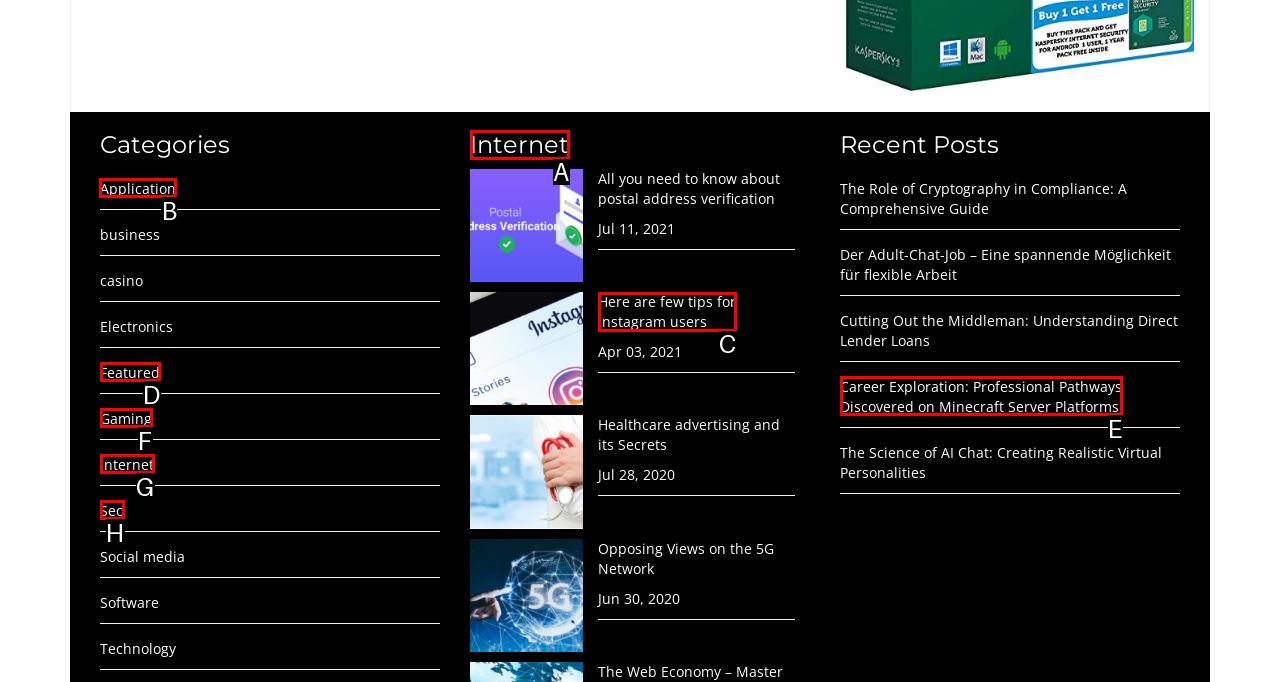Decide which UI element to click to accomplish the task: Click on the 'Application' category
Respond with the corresponding option letter.

B